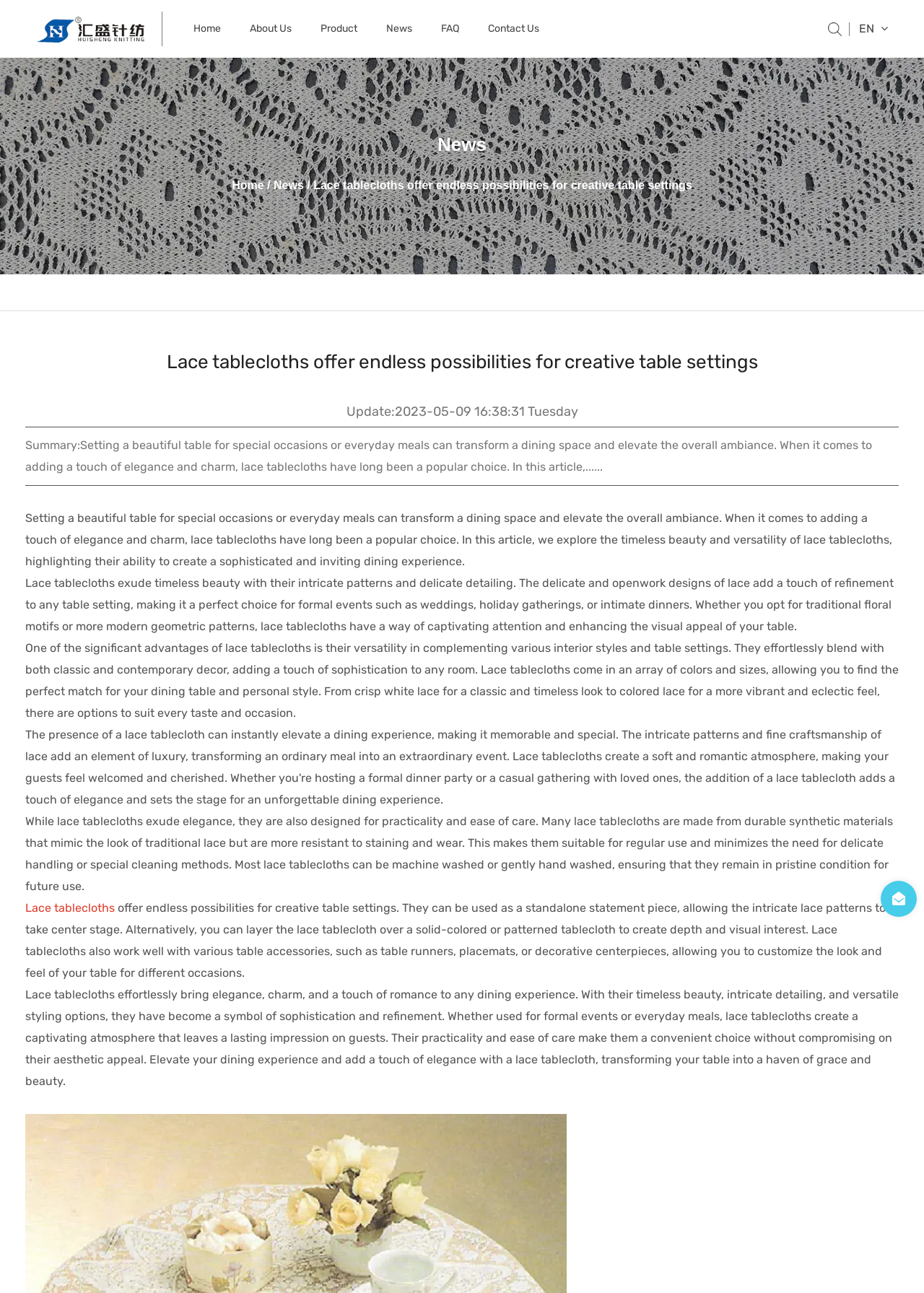Give a concise answer using only one word or phrase for this question:
Can lace tablecloths be machine washed?

Yes